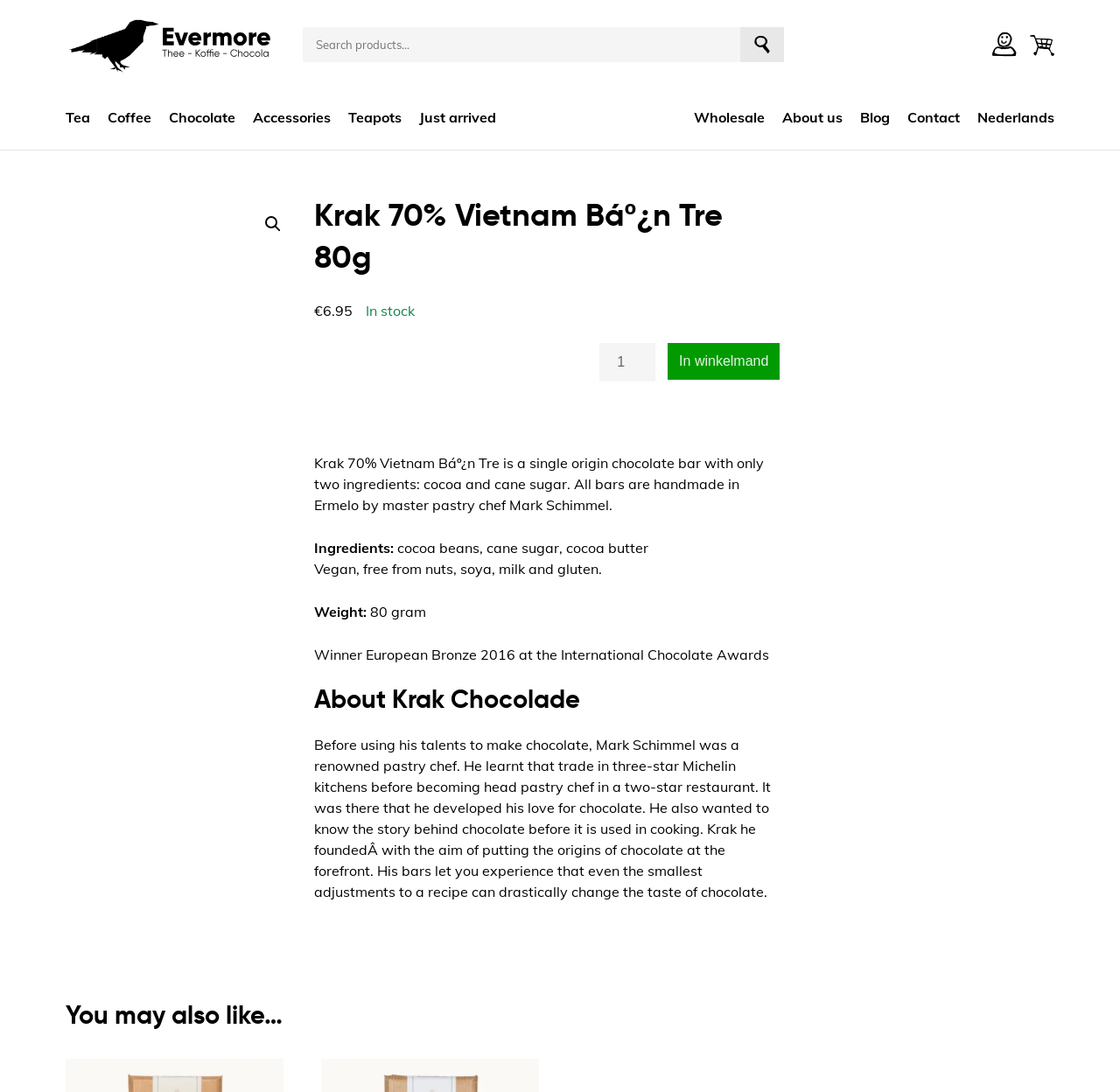What is the price of the chocolate bar?
Could you please answer the question thoroughly and with as much detail as possible?

I found the price of the chocolate bar by looking at the static text elements on the webpage. Specifically, I found the element with the text '€6.95' which is located near the product name and description.